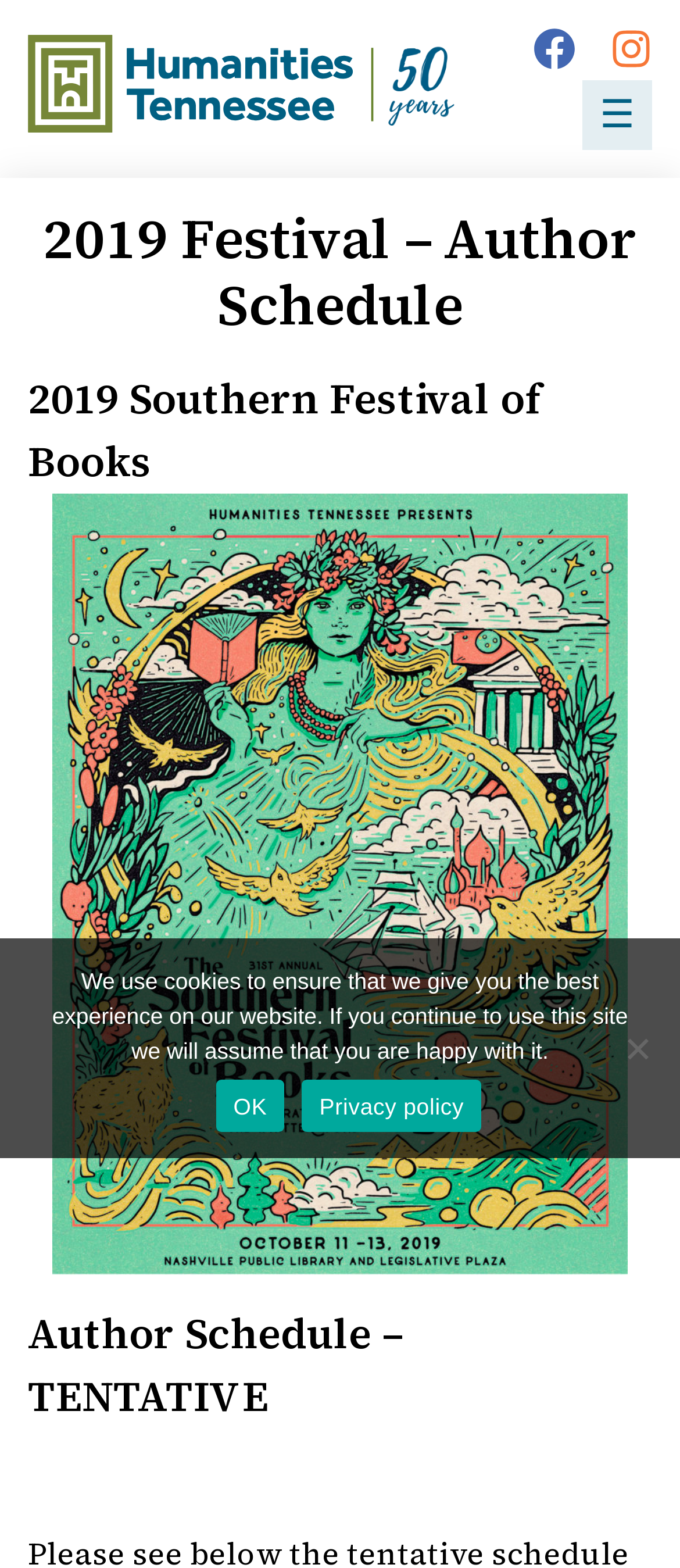From the webpage screenshot, predict the bounding box coordinates (top-left x, top-left y, bottom-right x, bottom-right y) for the UI element described here: OK

[0.318, 0.689, 0.418, 0.722]